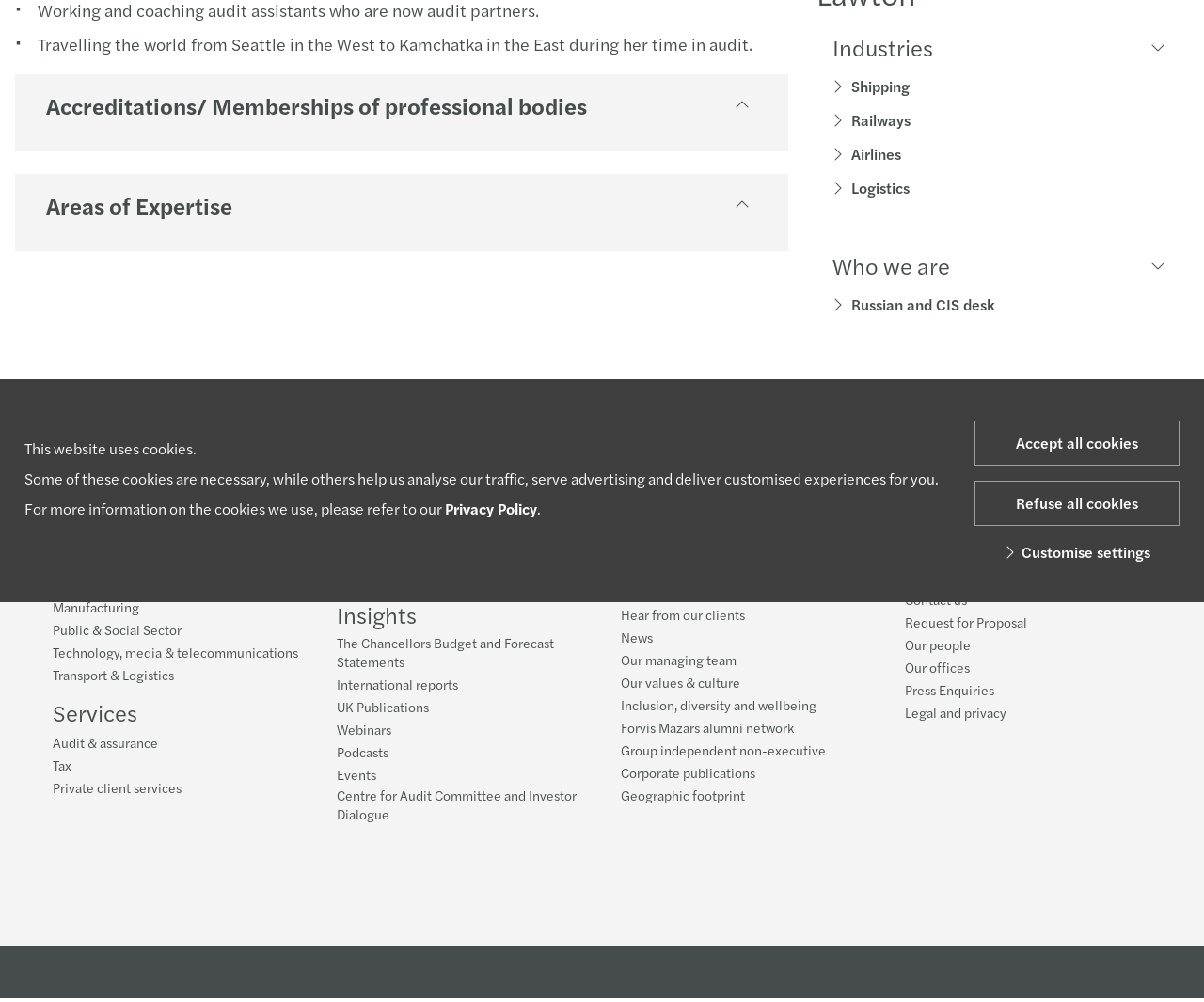Extract the bounding box for the UI element that matches this description: "parent_node: Areas of Expertise".

[0.604, 0.19, 0.629, 0.22]